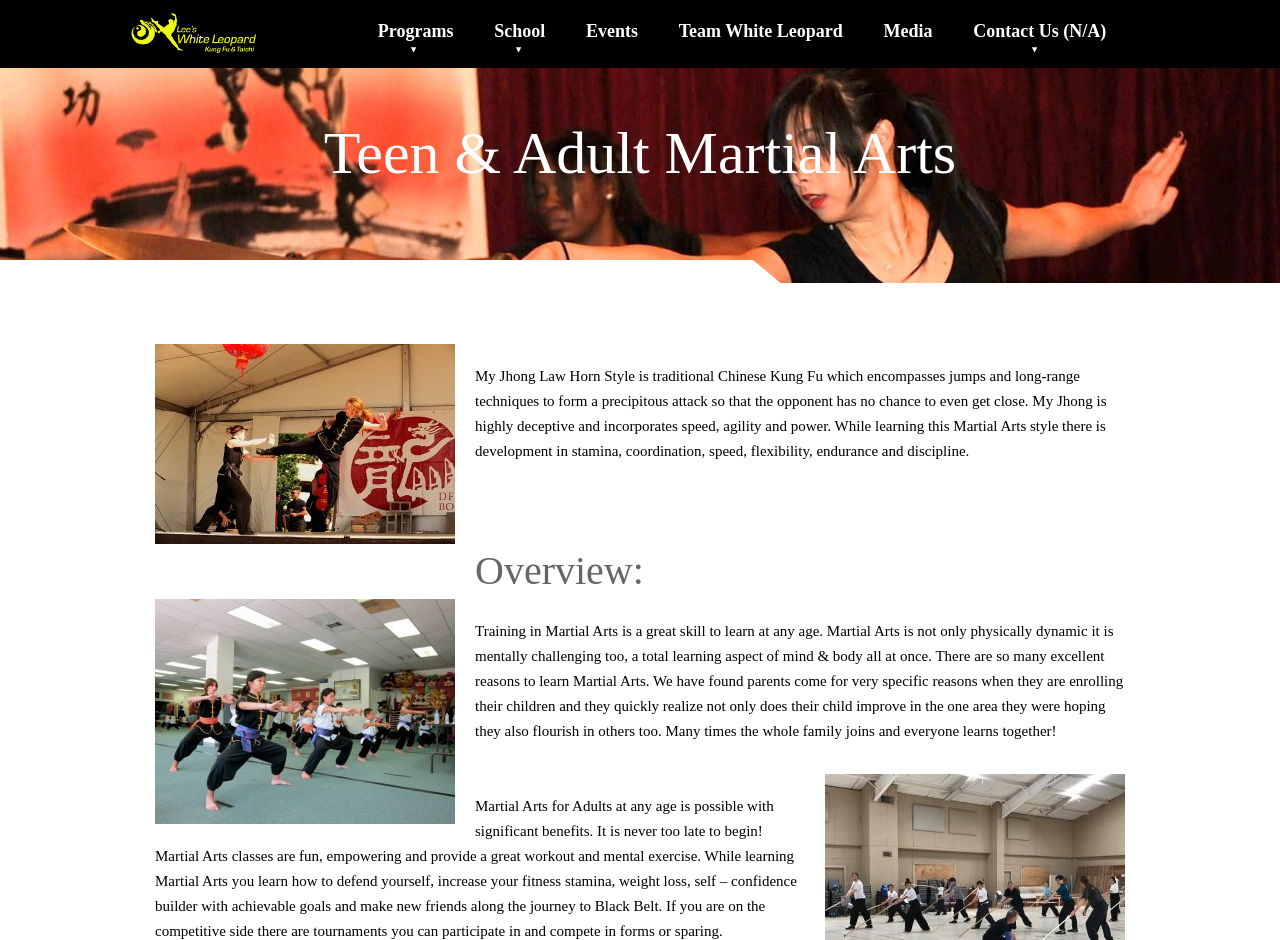What is the benefit of learning martial arts for adults?
Please provide a single word or phrase in response based on the screenshot.

Increase fitness stamina